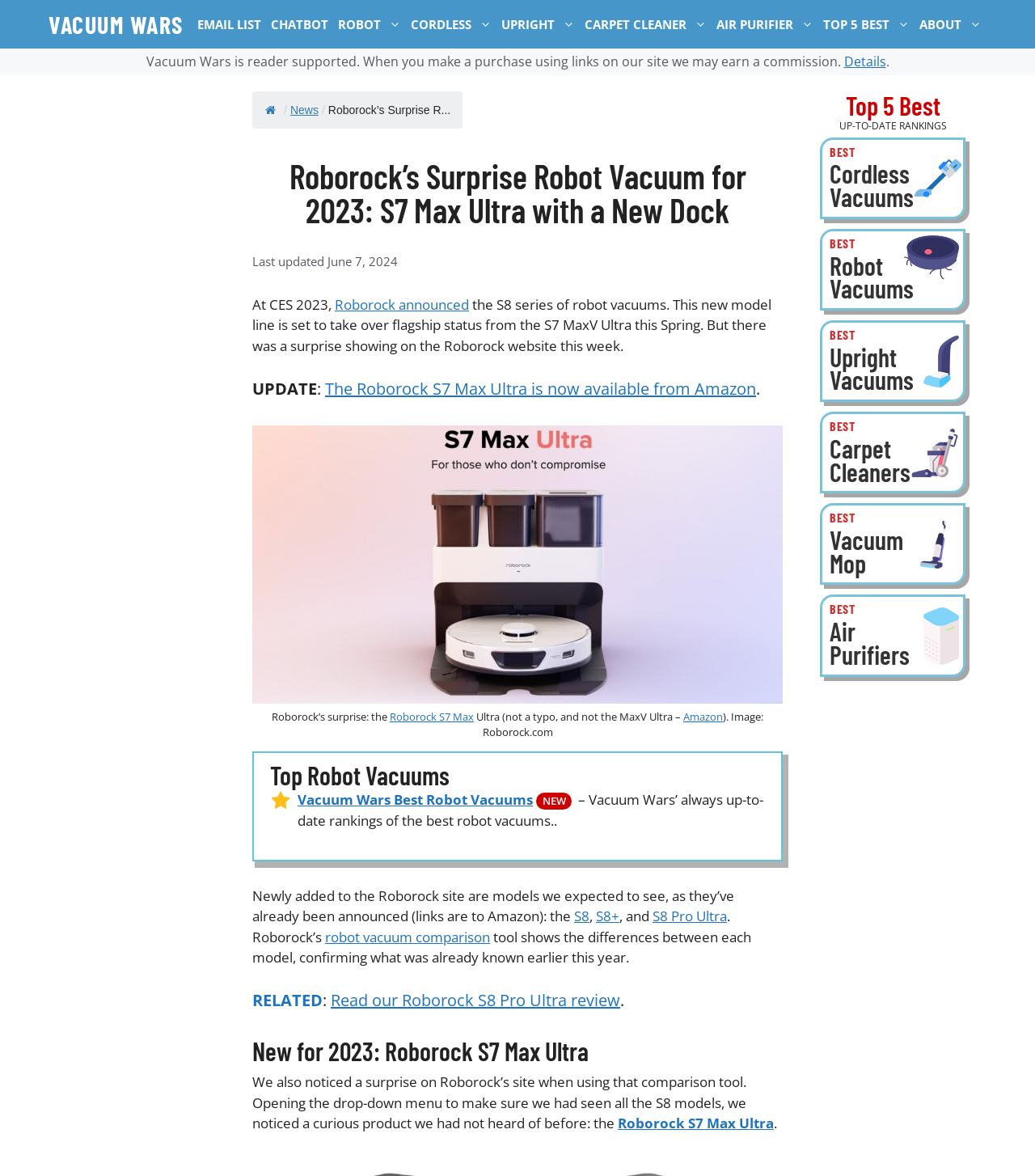Provide the bounding box coordinates of the HTML element this sentence describes: "title="Web Design Perth Australia"". The bounding box coordinates consist of four float numbers between 0 and 1, i.e., [left, top, right, bottom].

None